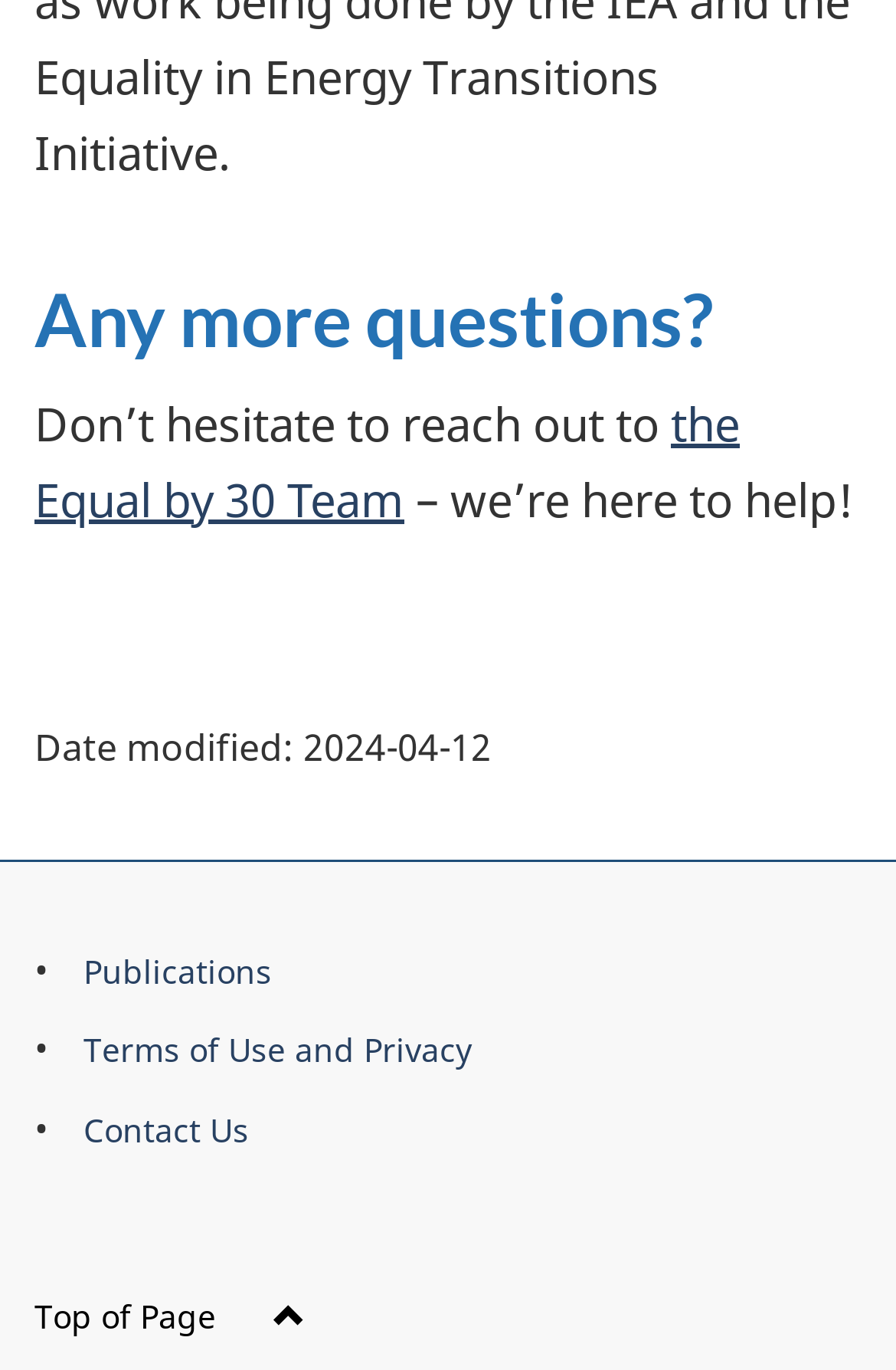Please determine the bounding box coordinates for the UI element described as: "Publications".

[0.093, 0.693, 0.303, 0.725]